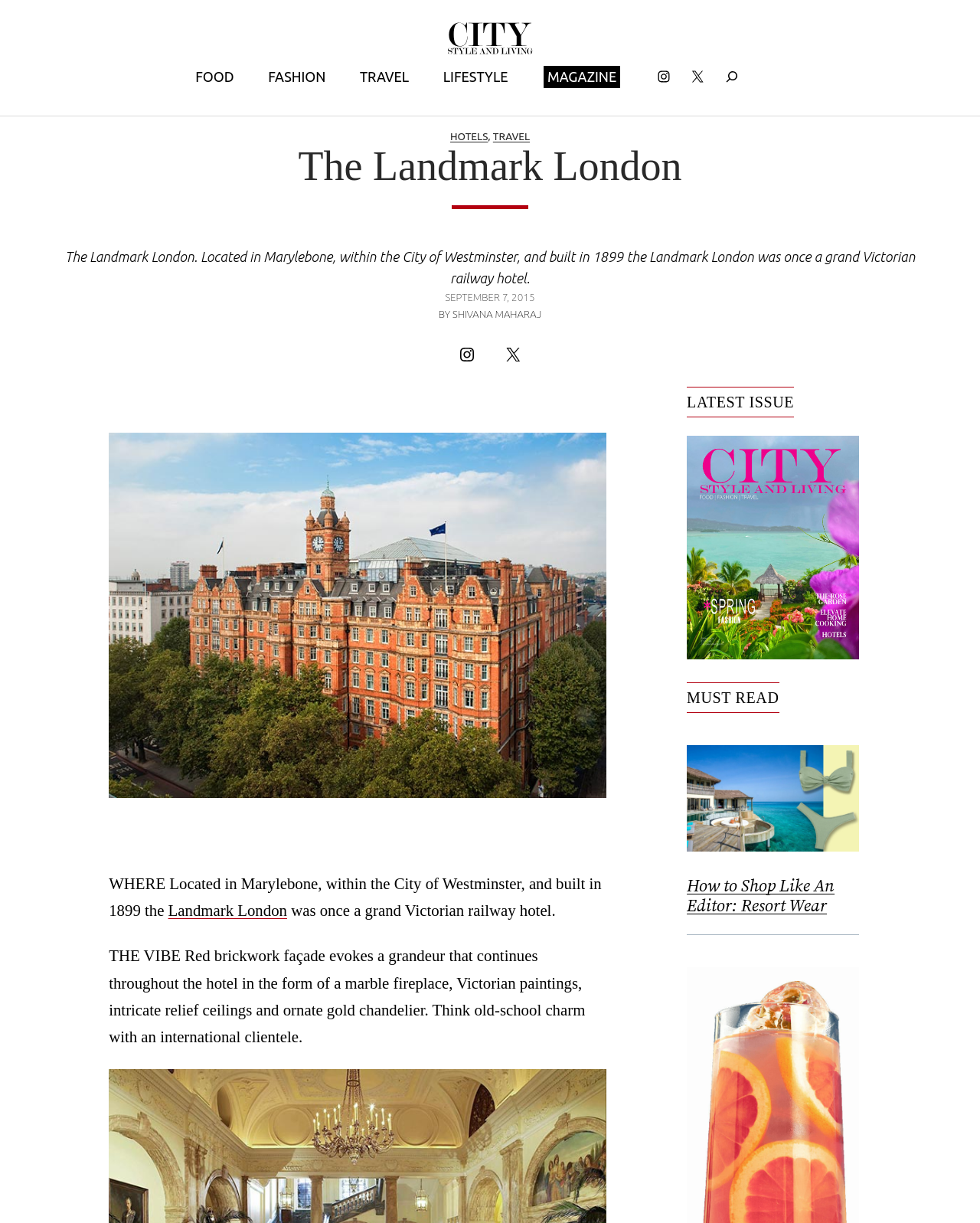Using the description: "Landmark London", identify the bounding box of the corresponding UI element in the screenshot.

[0.172, 0.737, 0.293, 0.751]